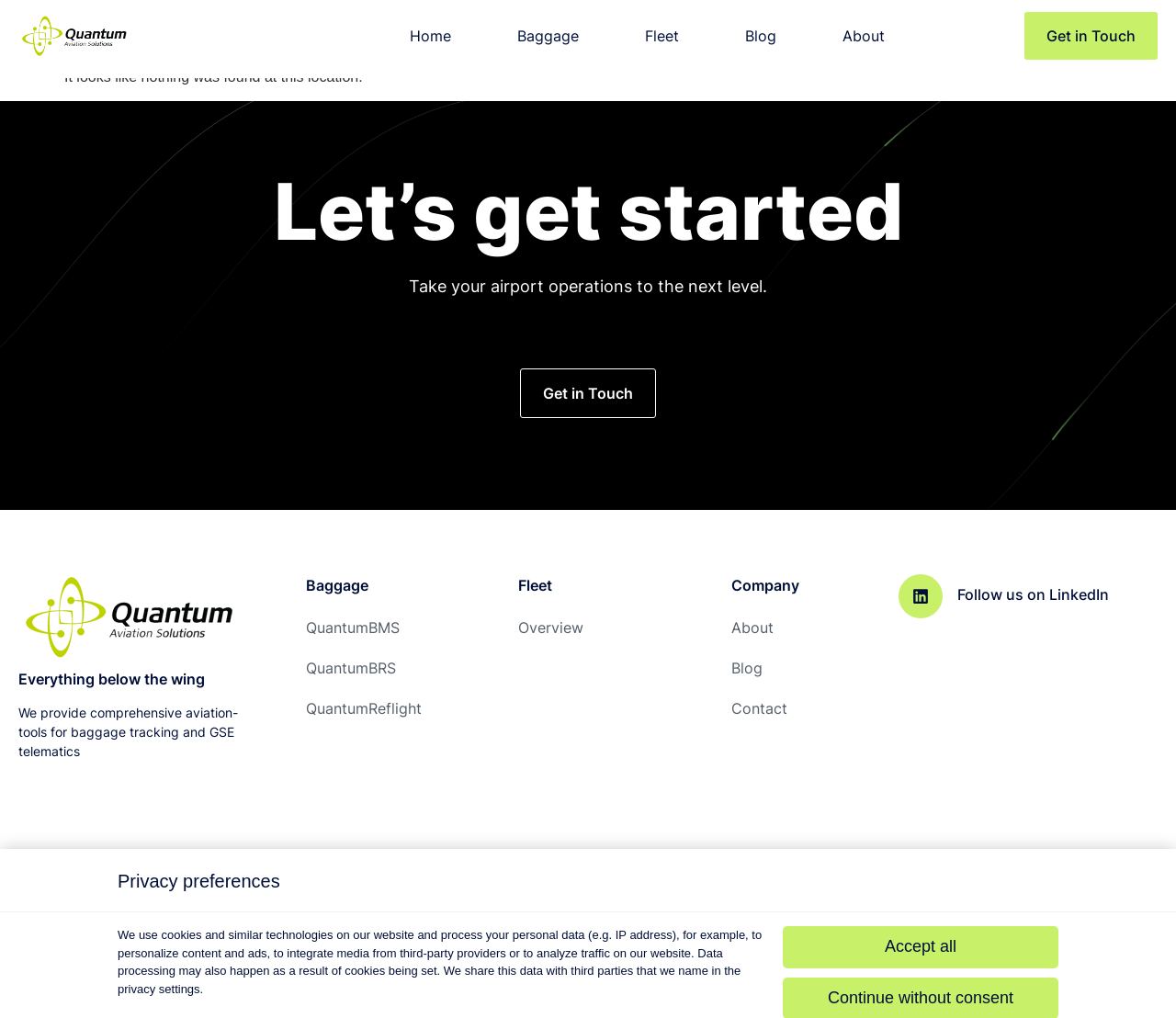Provide a one-word or short-phrase answer to the question:
What is the name of the LinkedIn page mentioned on the webpage?

Quantum Aviation Solutions